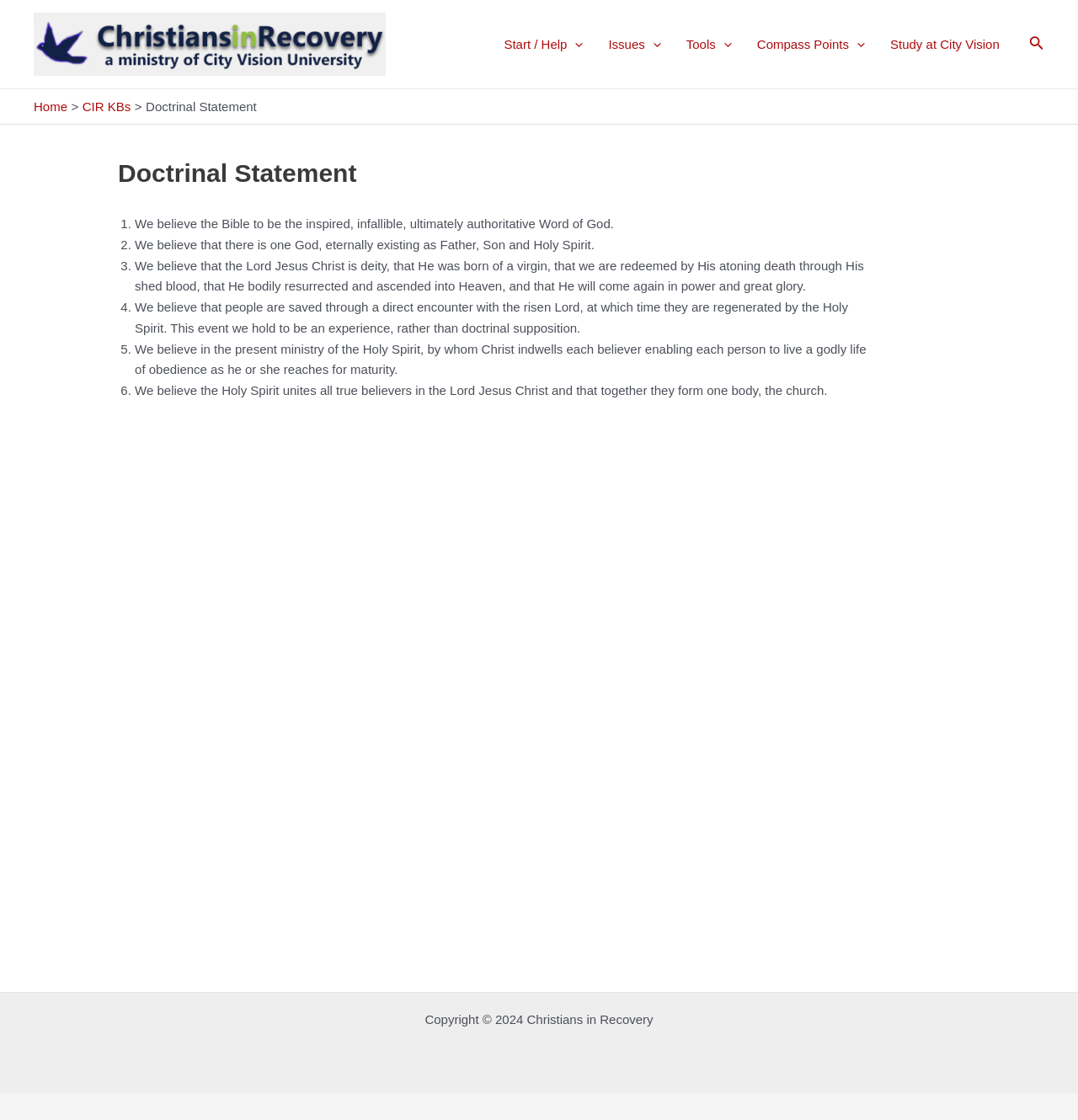Can you specify the bounding box coordinates for the region that should be clicked to fulfill this instruction: "Click the Christians in Recovery logo".

[0.031, 0.032, 0.358, 0.045]